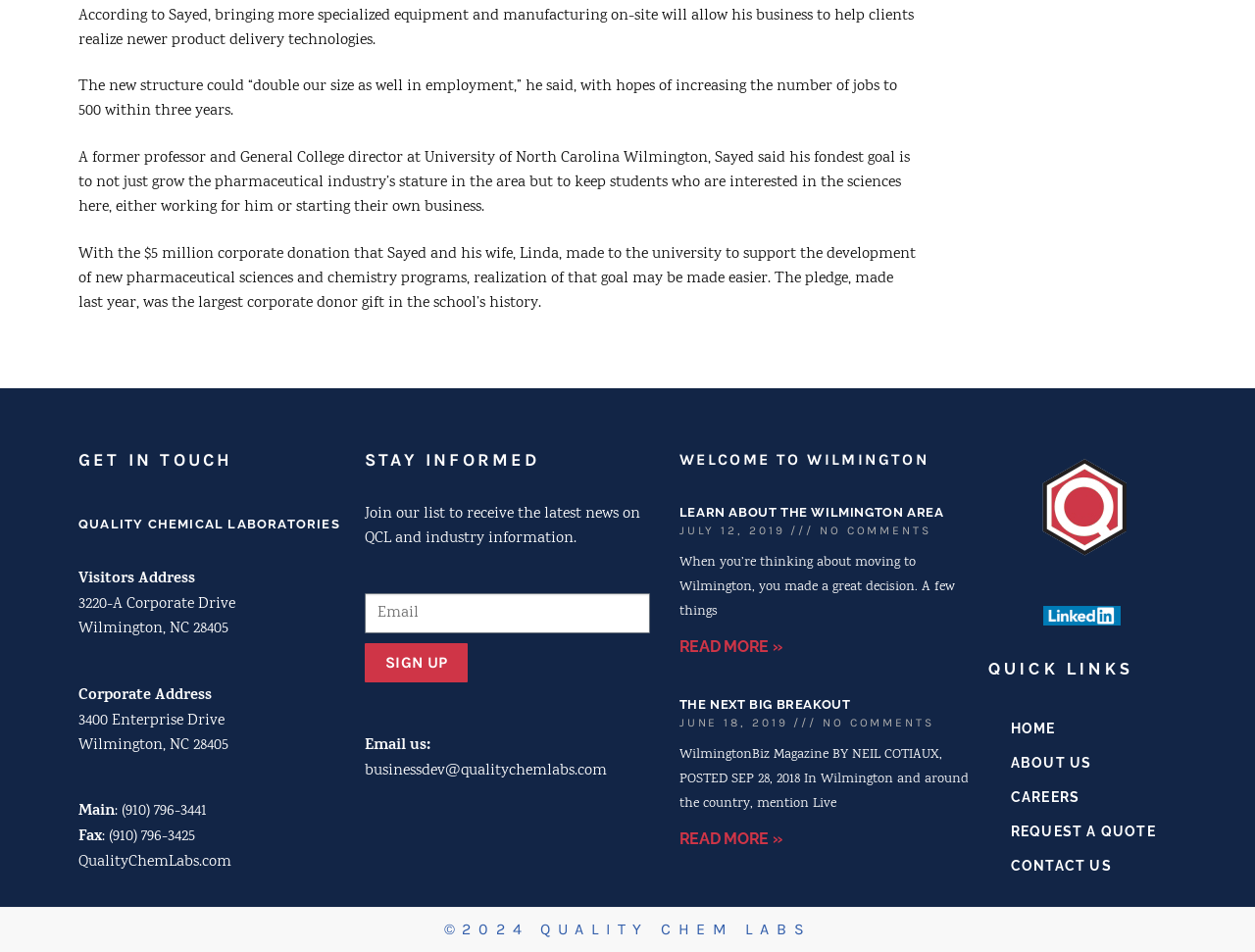Locate the coordinates of the bounding box for the clickable region that fulfills this instruction: "Click on the 'HOME' link".

None